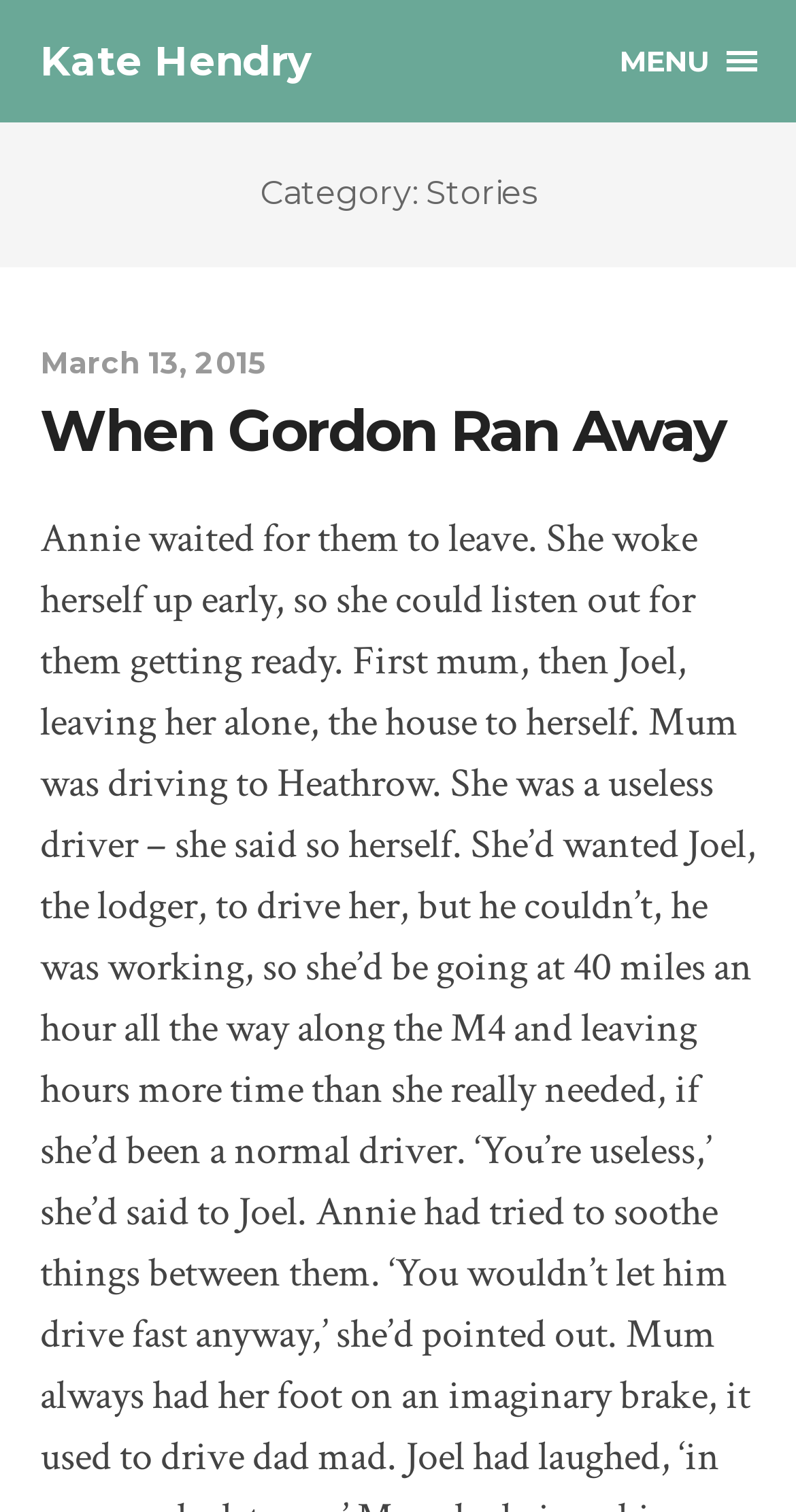What is the category of the stories?
Make sure to answer the question with a detailed and comprehensive explanation.

I determined the category by looking at the heading 'Category: Stories' which is located at the top of the webpage, indicating that the stories on this webpage belong to the 'Stories' category.